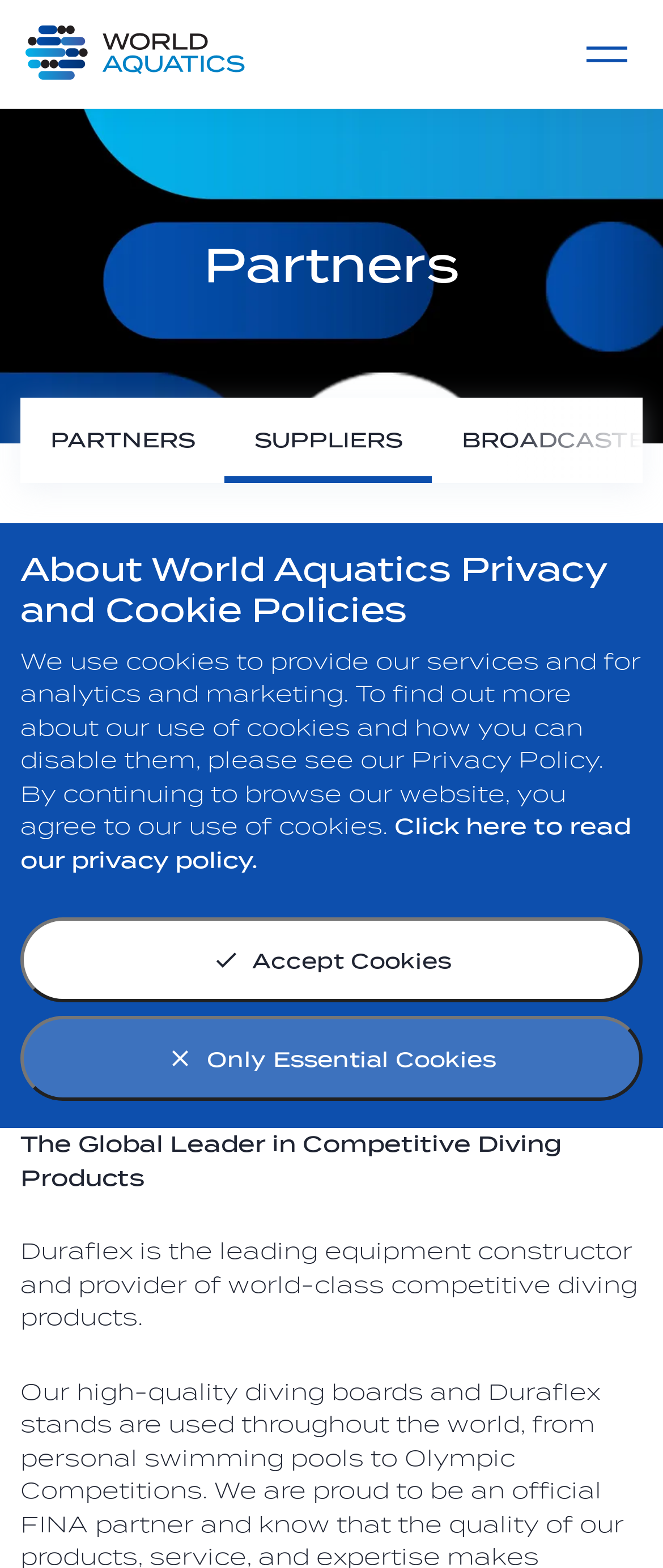Find the bounding box of the element with the following description: "Only Essential Cookies". The coordinates must be four float numbers between 0 and 1, formatted as [left, top, right, bottom].

[0.031, 0.648, 0.969, 0.702]